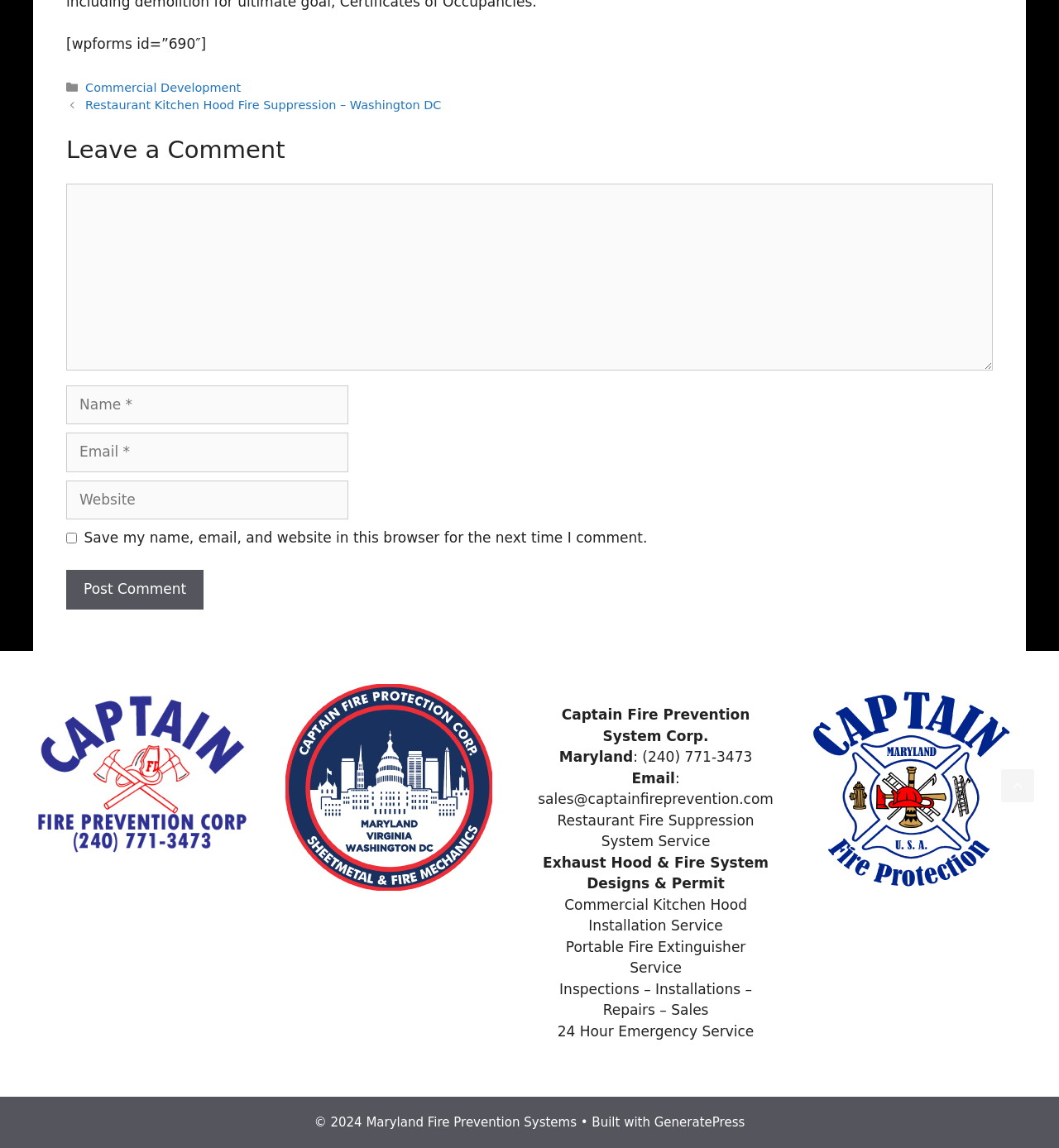Use one word or a short phrase to answer the question provided: 
What is the phone number of the company?

(240) 771-3473